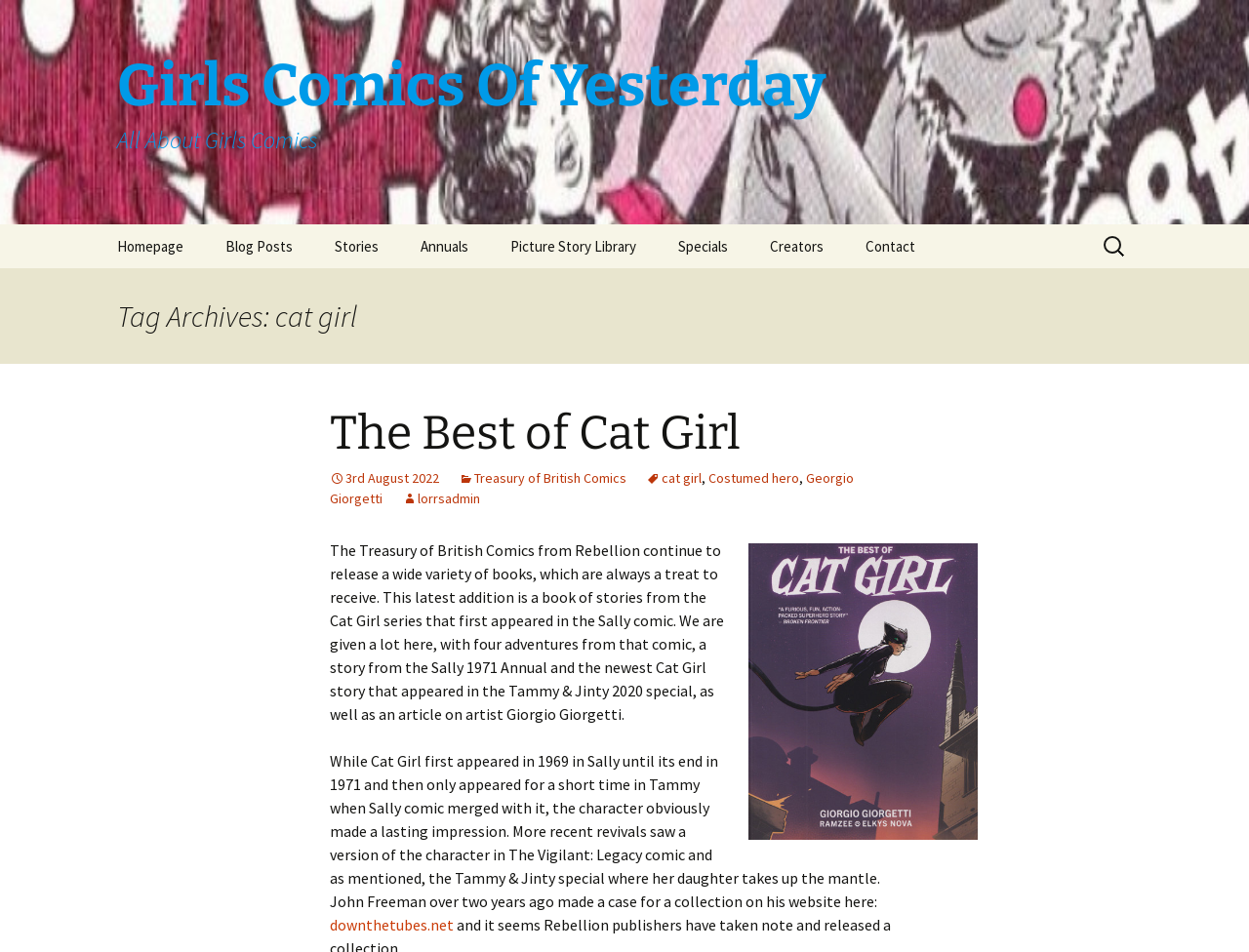What is the name of the artist mentioned in the article?
Examine the image and provide an in-depth answer to the question.

The text mentions 'an article on artist Giorgio Giorgetti' which indicates that Giorgio Giorgetti is the artist mentioned in the article.